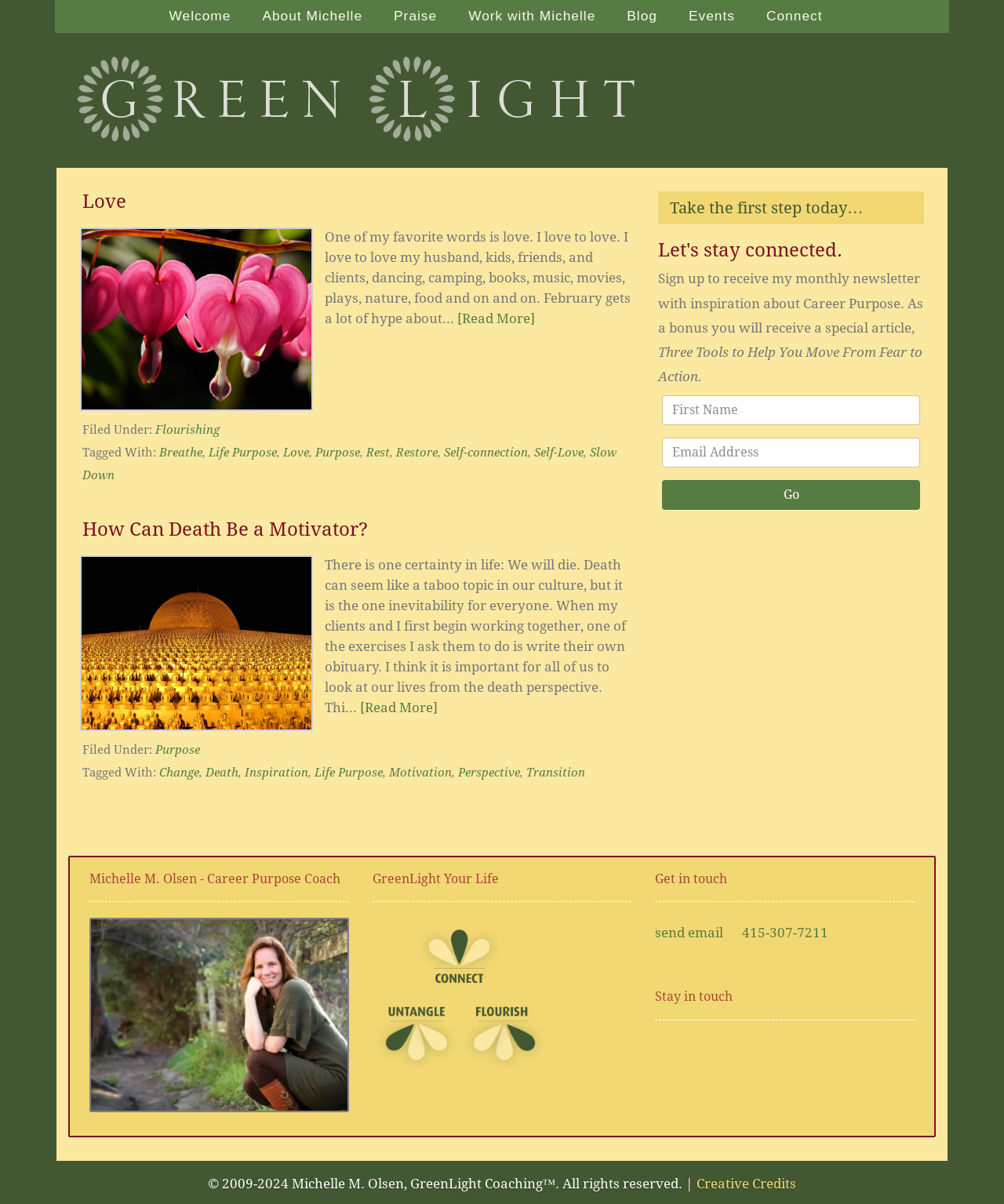Offer a detailed explanation of the webpage layout and contents.

This webpage is about GreenLight Coaching, a career purpose coaching service provided by Michelle M. Olsen. At the top of the page, there are seven navigation links: "Welcome", "About Michelle", "Praise", "Work with Michelle", "Blog", "Events", and "Connect". Below these links, there is a logo of GreenLight Coaching, which is an image with the text "Greenlight Coaching".

The main content of the page is divided into three sections. The first section has a heading "Love" and a paragraph of text about the importance of love in life. Below this, there is a "Read More" link. The second section has a heading "How Can Death Be a Motivator?" and a longer paragraph of text about the importance of considering death as a motivator in life. Again, there is a "Read More" link below this.

To the right of these sections, there is a call-to-action area with a heading "Take the first step today…" and a form to sign up for a monthly newsletter. Below this, there is a section with a heading "Let's stay connected" and a link to receive a special article.

At the bottom of the page, there are three columns of information. The left column has a heading "Michelle M. Olsen - Career Purpose Coach" and an image of Michelle M. Olsen. The middle column has a heading "GreenLight Your Life" and a link to "Greenlight Pillars". The right column has a heading "Get in touch" with links to send an email and a phone number. Below these columns, there is a section with a heading "Stay in touch" and a copyright notice at the very bottom of the page.